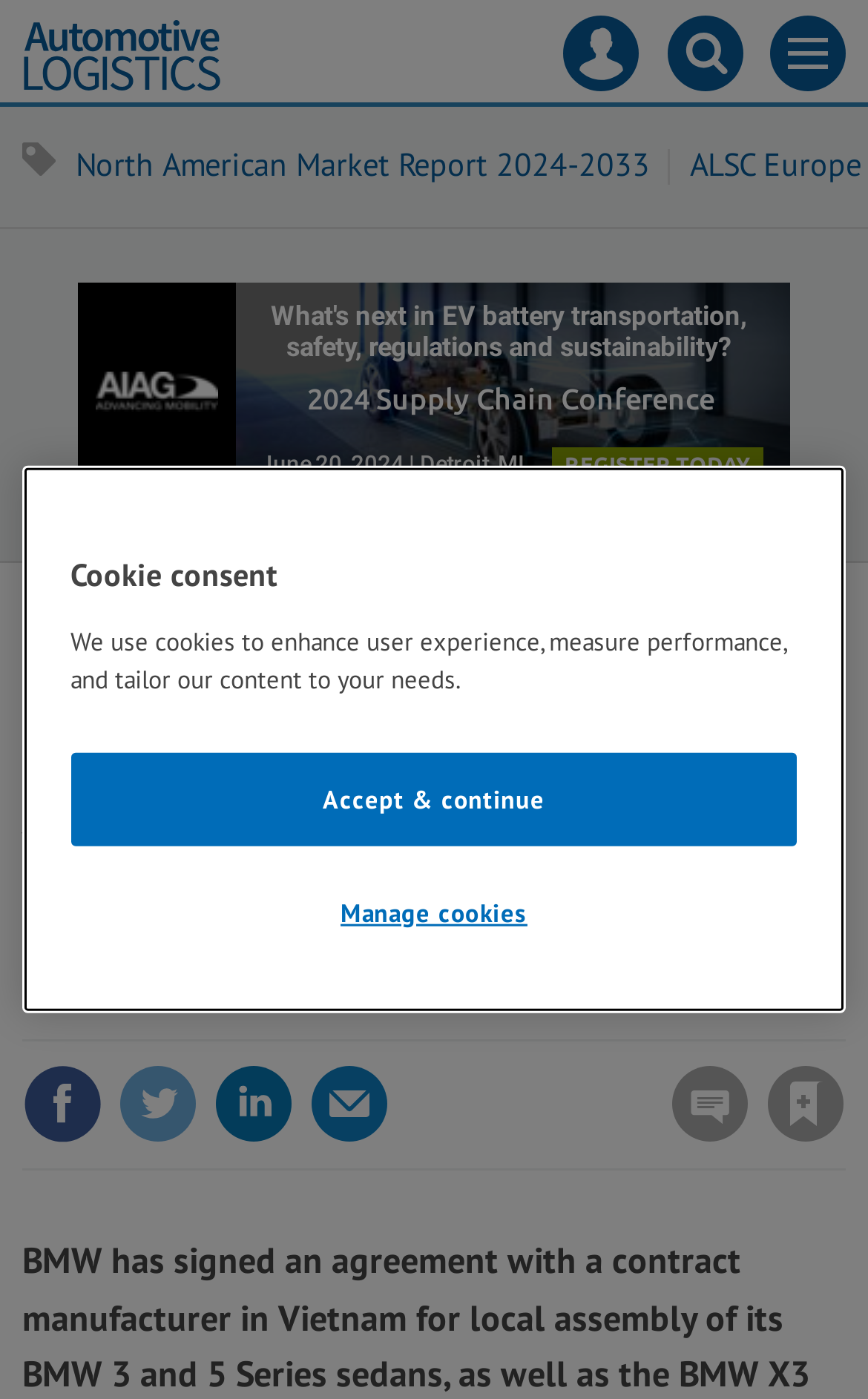Give a concise answer using one word or a phrase to the following question:
What is the name of the section that the article belongs to?

News